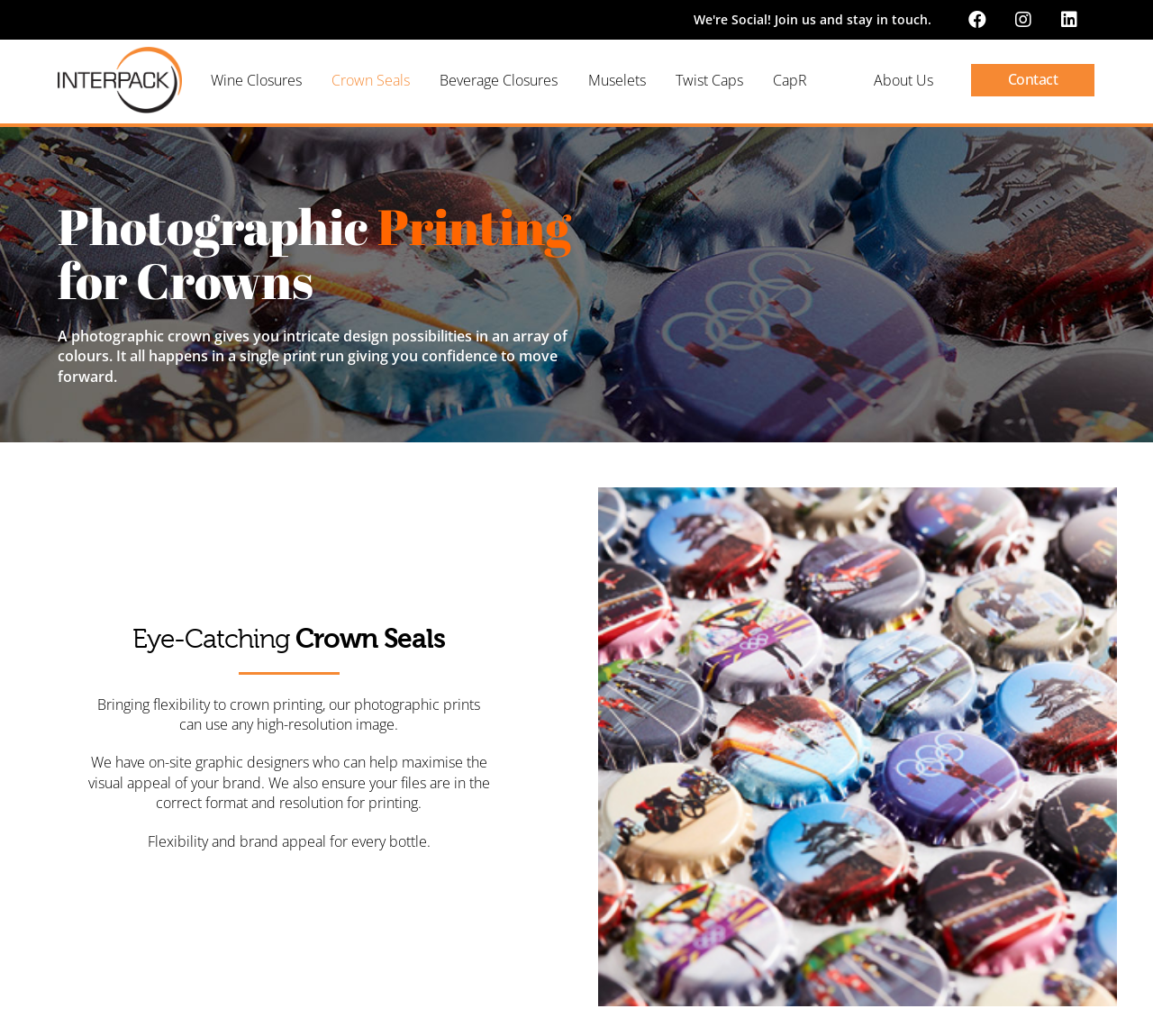What is the benefit of photographic crowns?
Based on the image, give a concise answer in the form of a single word or short phrase.

Intricate design possibilities